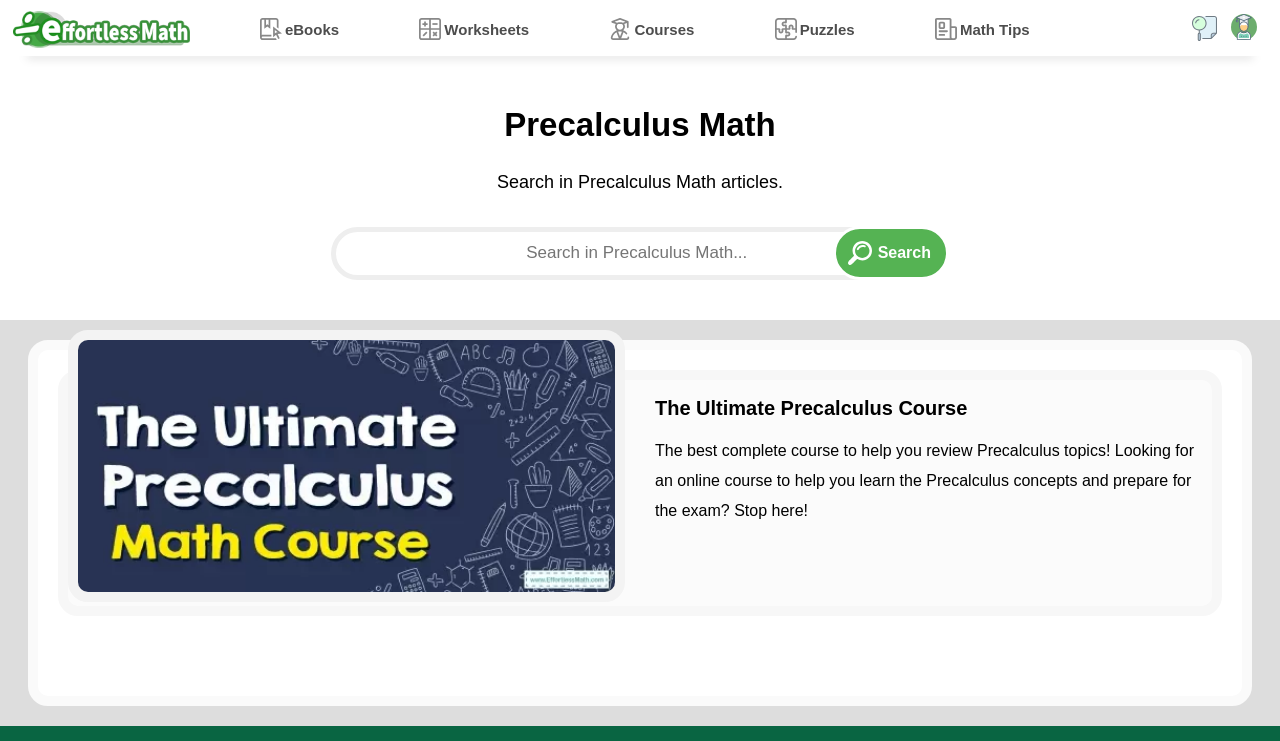Please determine the bounding box coordinates of the element's region to click in order to carry out the following instruction: "Search in Precalculus Math articles". The coordinates should be four float numbers between 0 and 1, i.e., [left, top, right, bottom].

[0.258, 0.306, 0.737, 0.378]